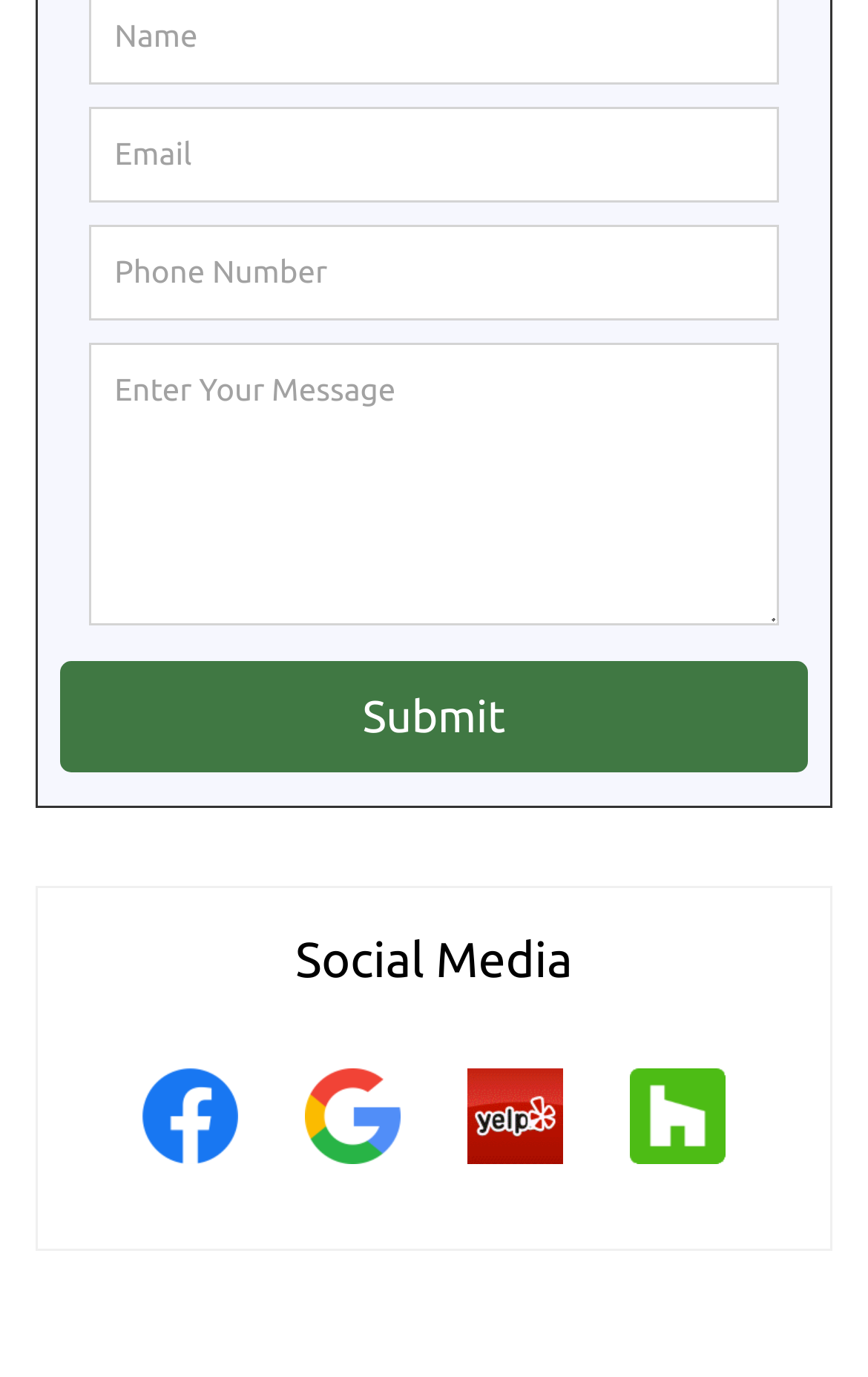How many social media links are available?
Based on the visual, give a brief answer using one word or a short phrase.

4